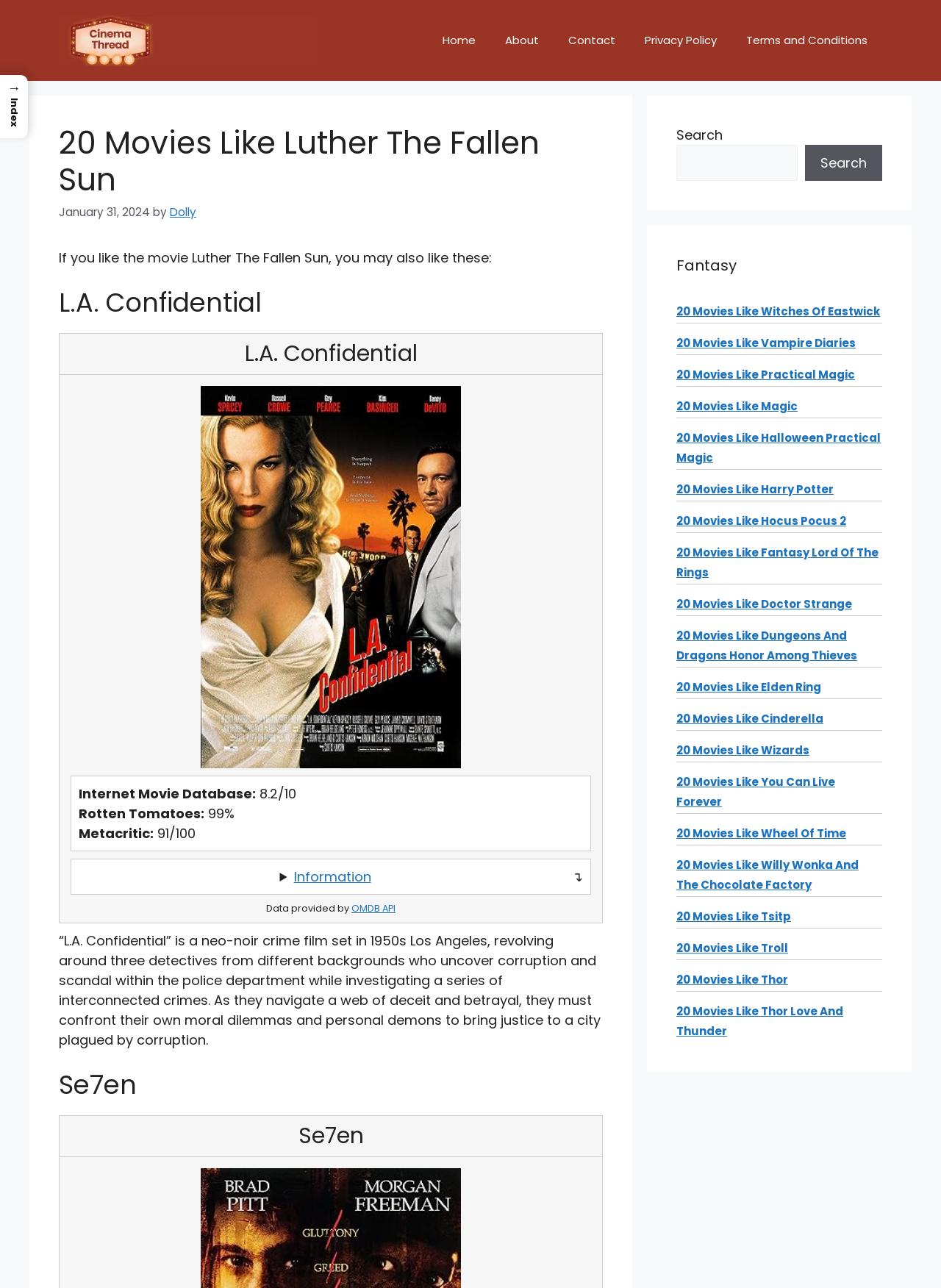Please extract the primary headline from the webpage.

20 Movies Like Luther The Fallen Sun